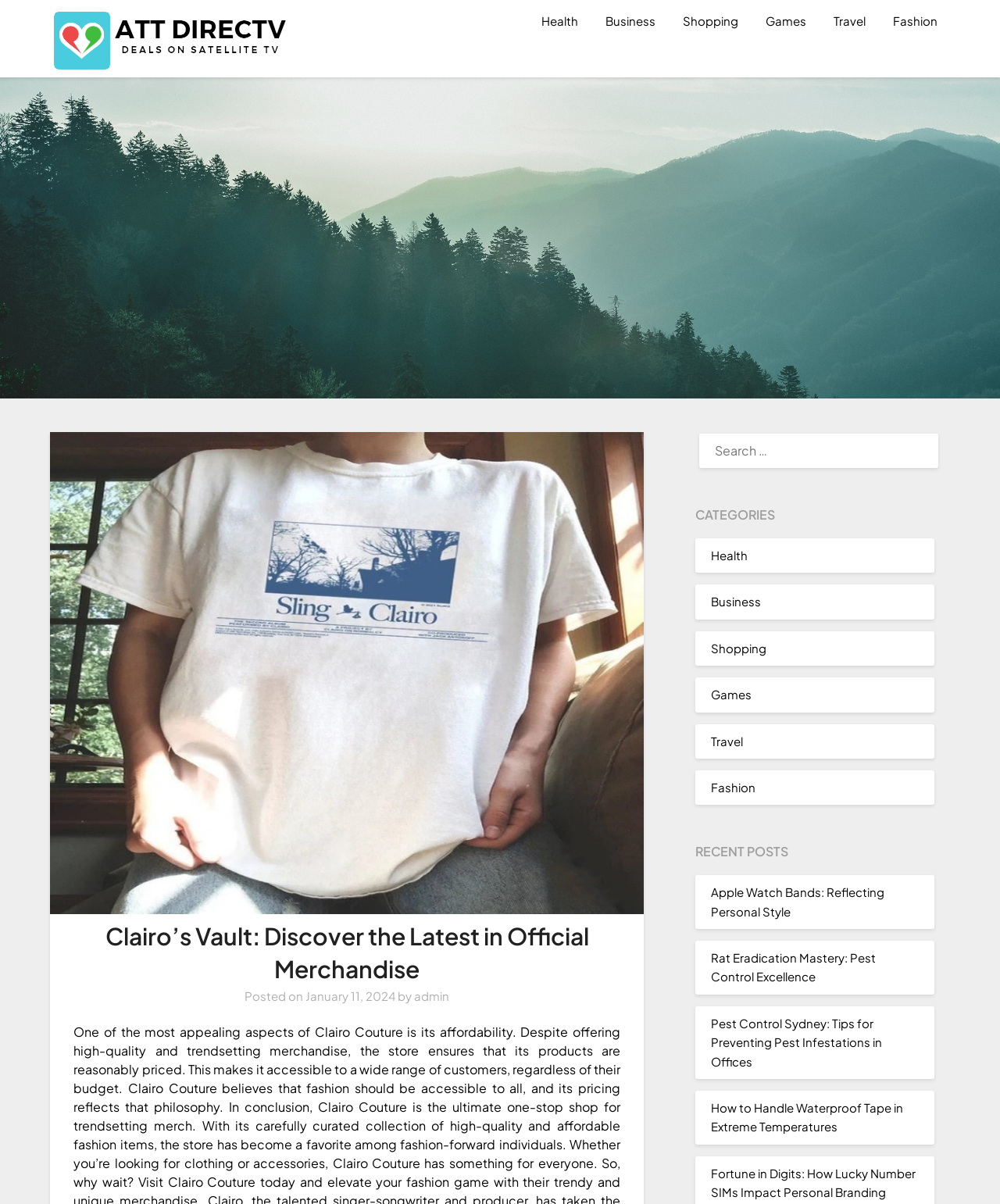Find the bounding box coordinates for the HTML element described in this sentence: "Shopping". Provide the coordinates as four float numbers between 0 and 1, in the format [left, top, right, bottom].

[0.711, 0.532, 0.767, 0.544]